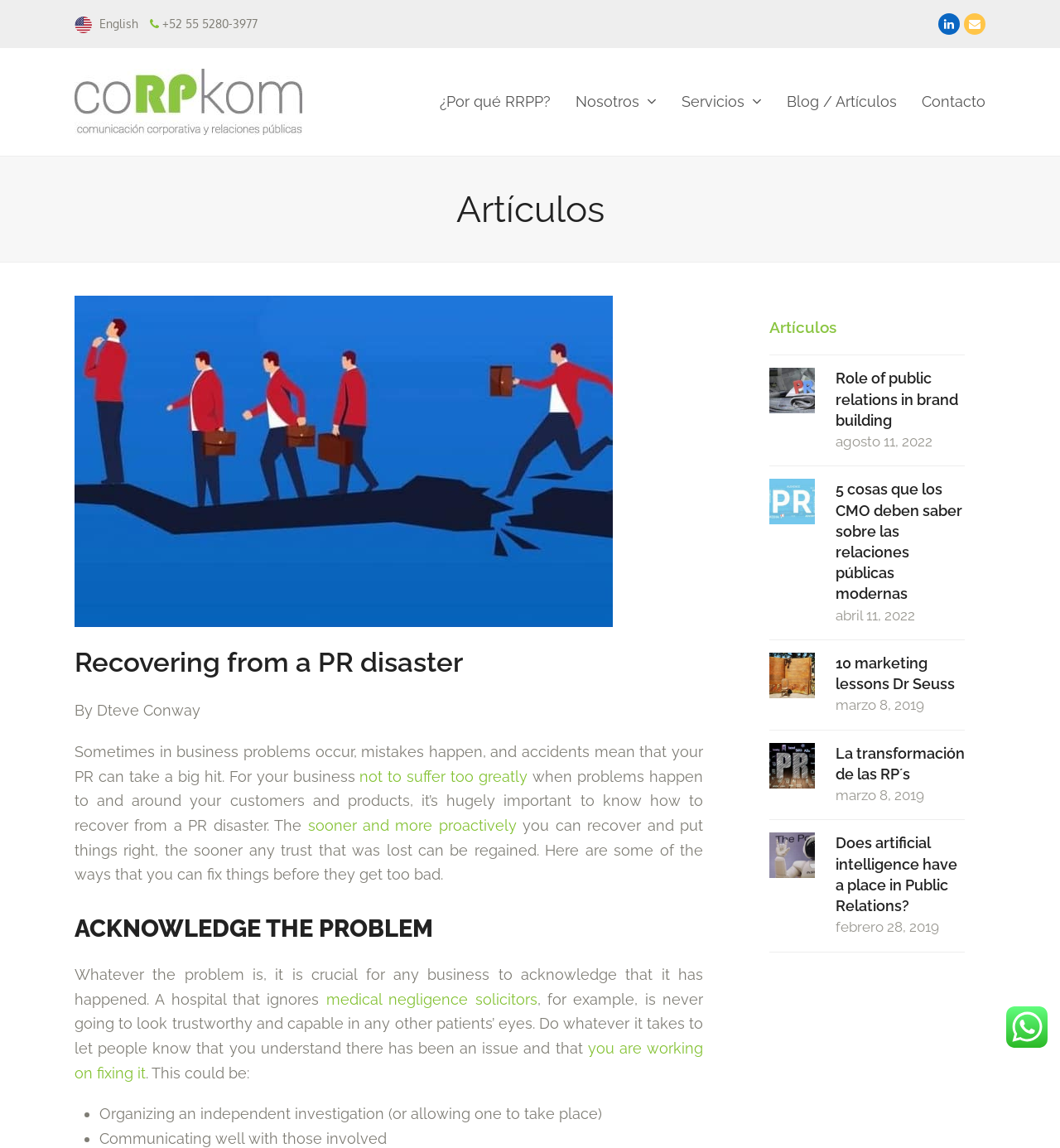Based on the visual content of the image, answer the question thoroughly: What is the name of the company?

I found the company name by looking at the logo image and the corresponding link element, which has the text 'coRPkom'.